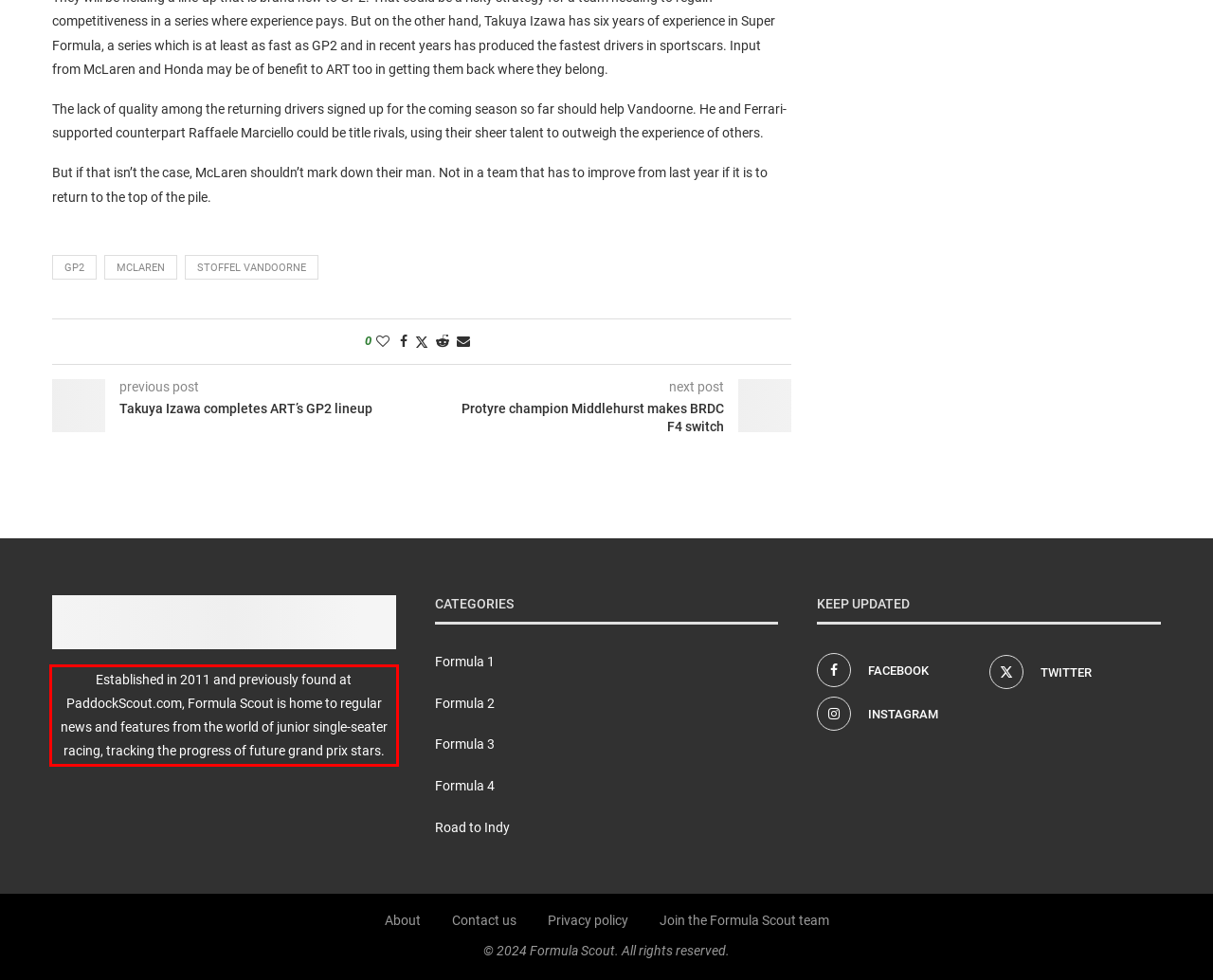From the screenshot of the webpage, locate the red bounding box and extract the text contained within that area.

Established in 2011 and previously found at PaddockScout.com, Formula Scout is home to regular news and features from the world of junior single-seater racing, tracking the progress of future grand prix stars.